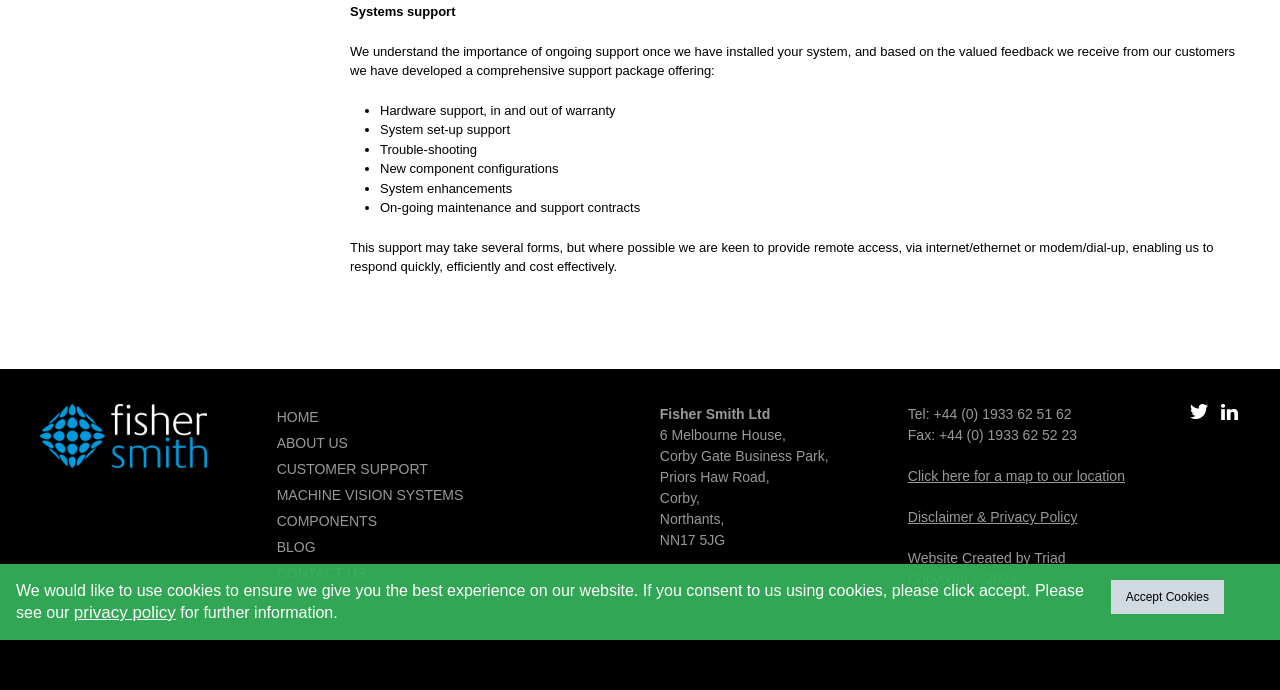Locate the UI element described as follows: "Dictionary". Return the bounding box coordinates as four float numbers between 0 and 1 in the order [left, top, right, bottom].

None